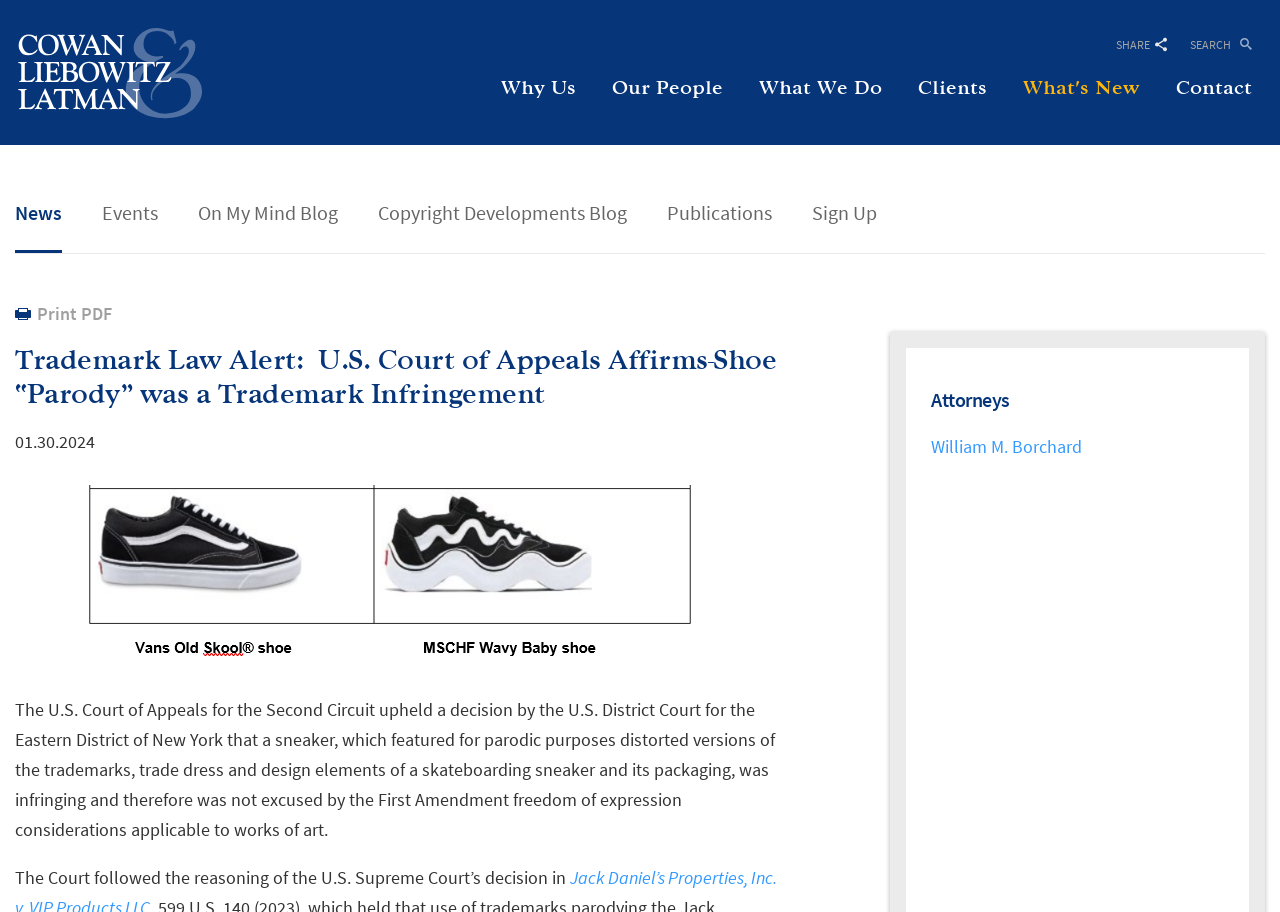Find and provide the bounding box coordinates for the UI element described here: "Sign Up". The coordinates should be given as four float numbers between 0 and 1: [left, top, right, bottom].

[0.634, 0.219, 0.685, 0.247]